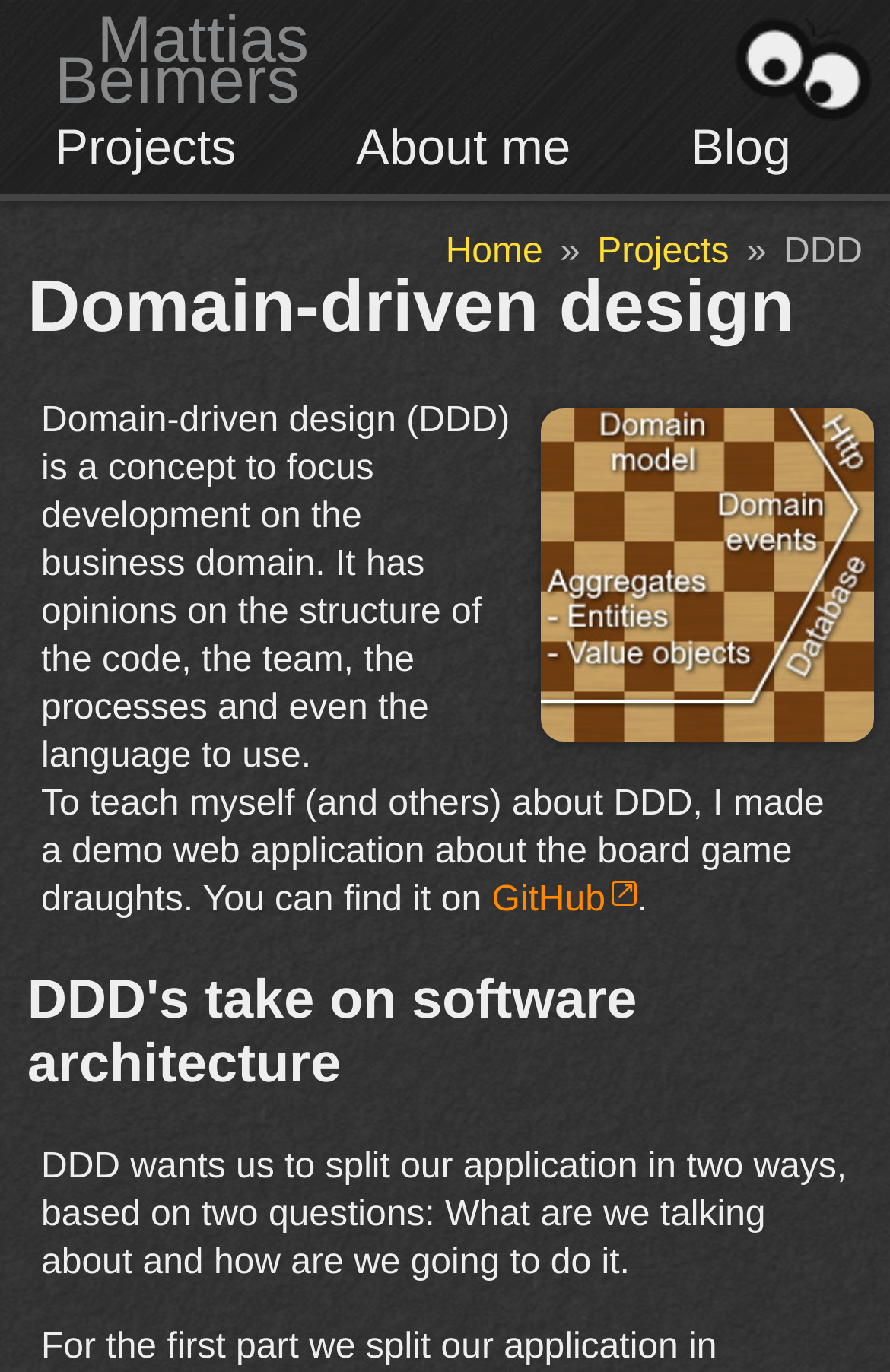What is the image on the webpage about?
Based on the image, give a concise answer in the form of a single word or short phrase.

hexagonal architecture